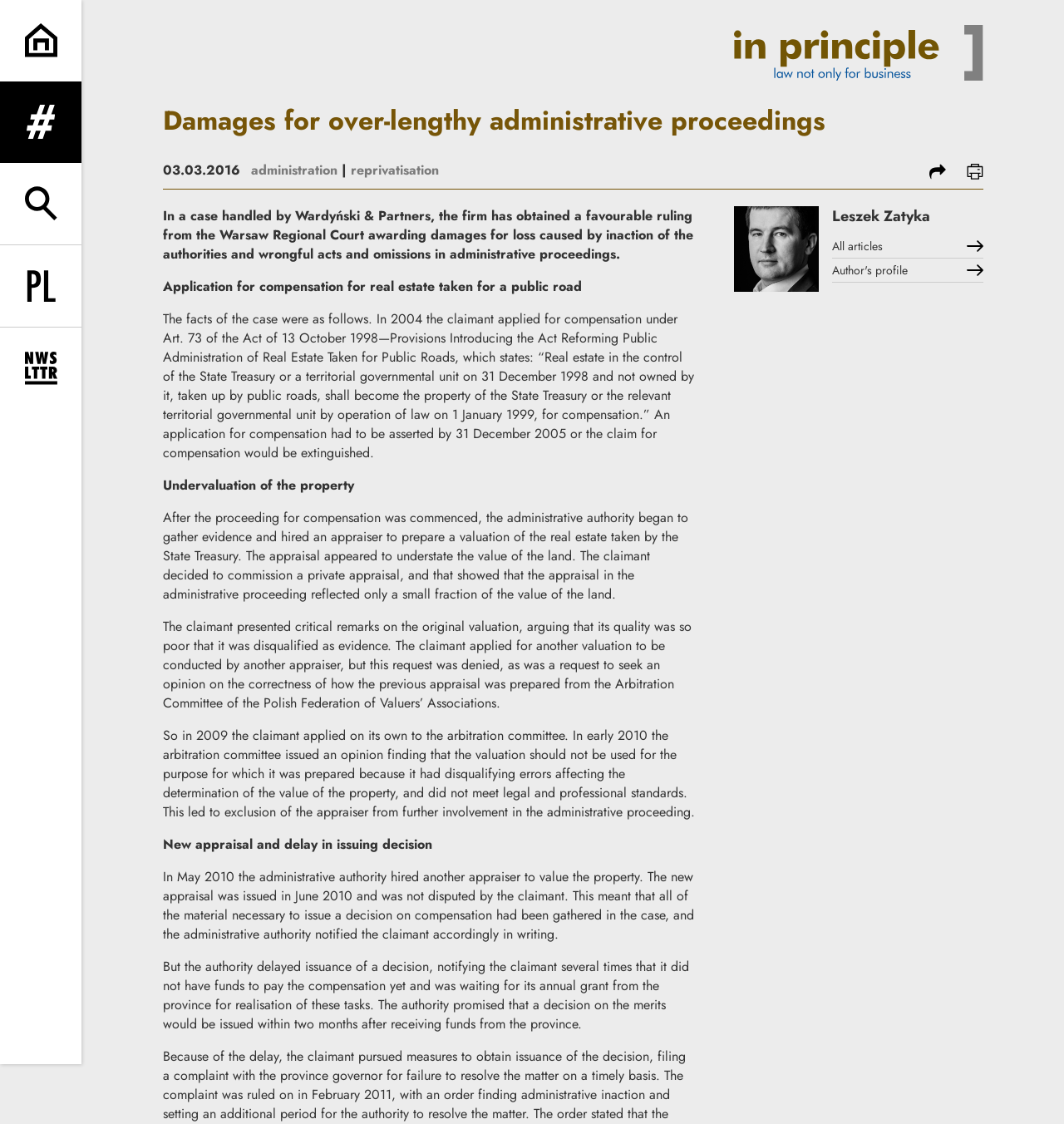Determine the bounding box coordinates of the clickable element to complete this instruction: "Expand menu". Provide the coordinates in the format of four float numbers between 0 and 1, [left, top, right, bottom].

[0.0, 0.072, 0.077, 0.145]